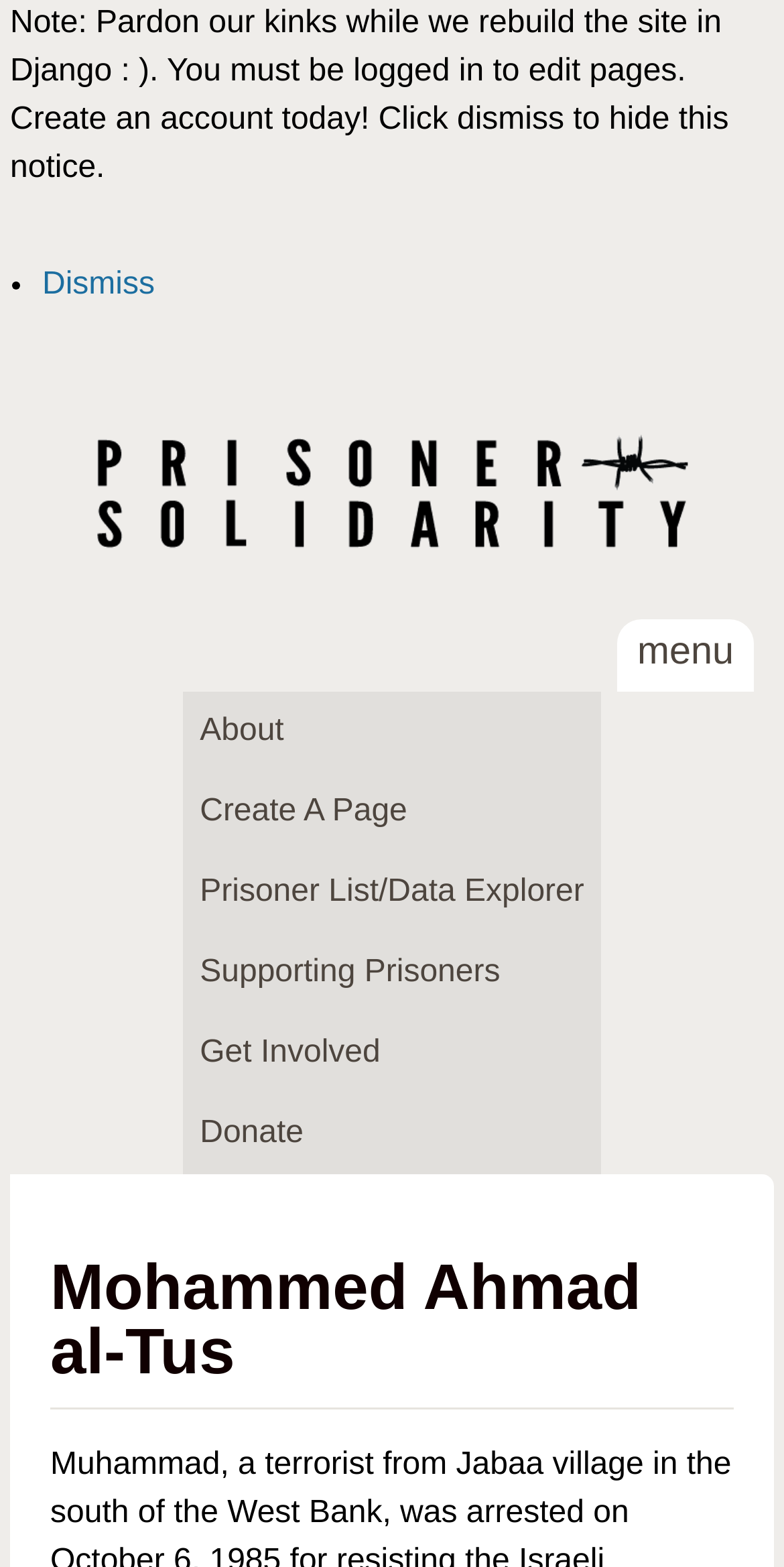What are the main menu items?
Refer to the screenshot and respond with a concise word or phrase.

About, Create A Page, etc.